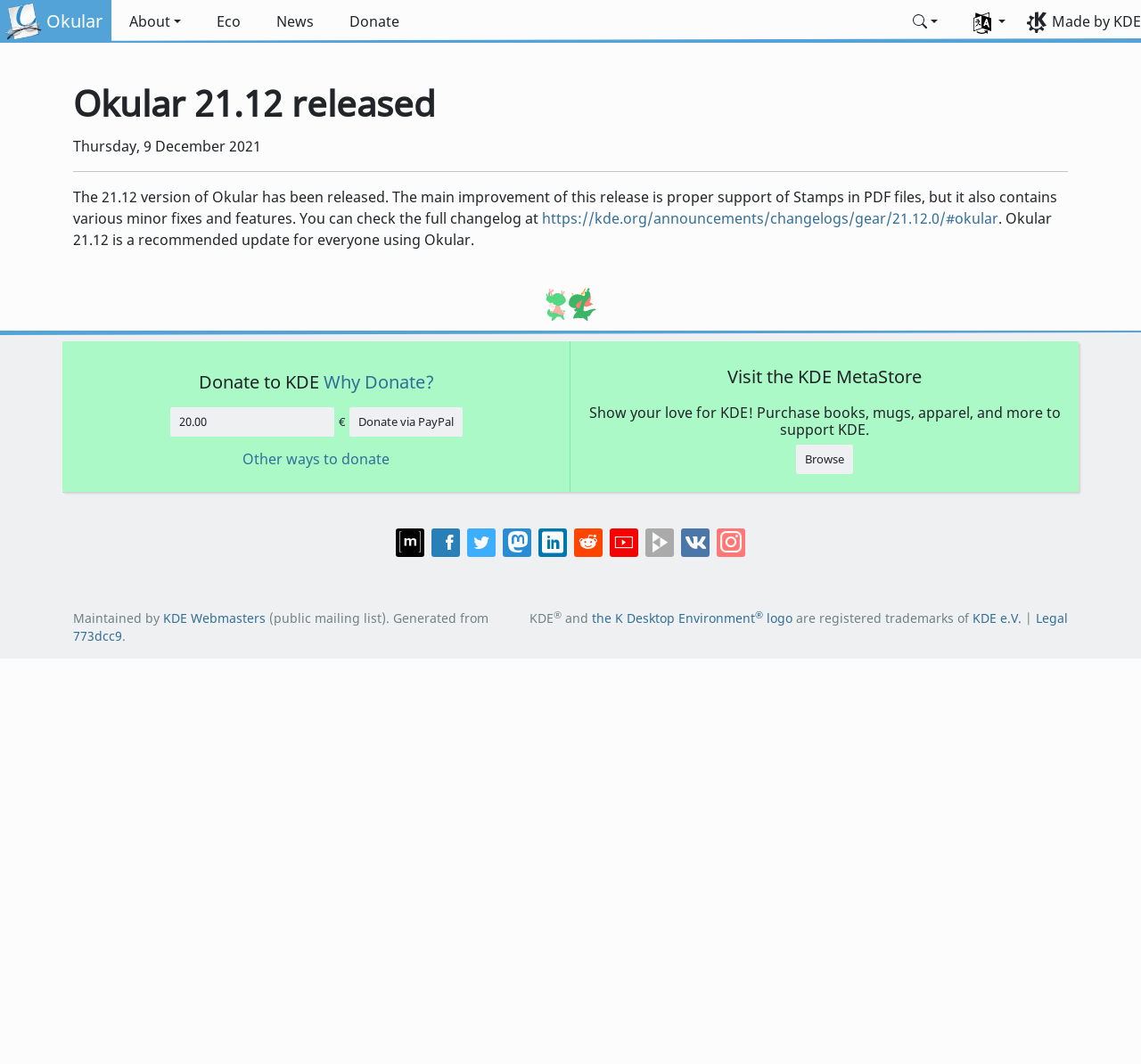Please locate the bounding box coordinates of the element that should be clicked to achieve the given instruction: "Click the 'About' button".

[0.098, 0.0, 0.174, 0.04]